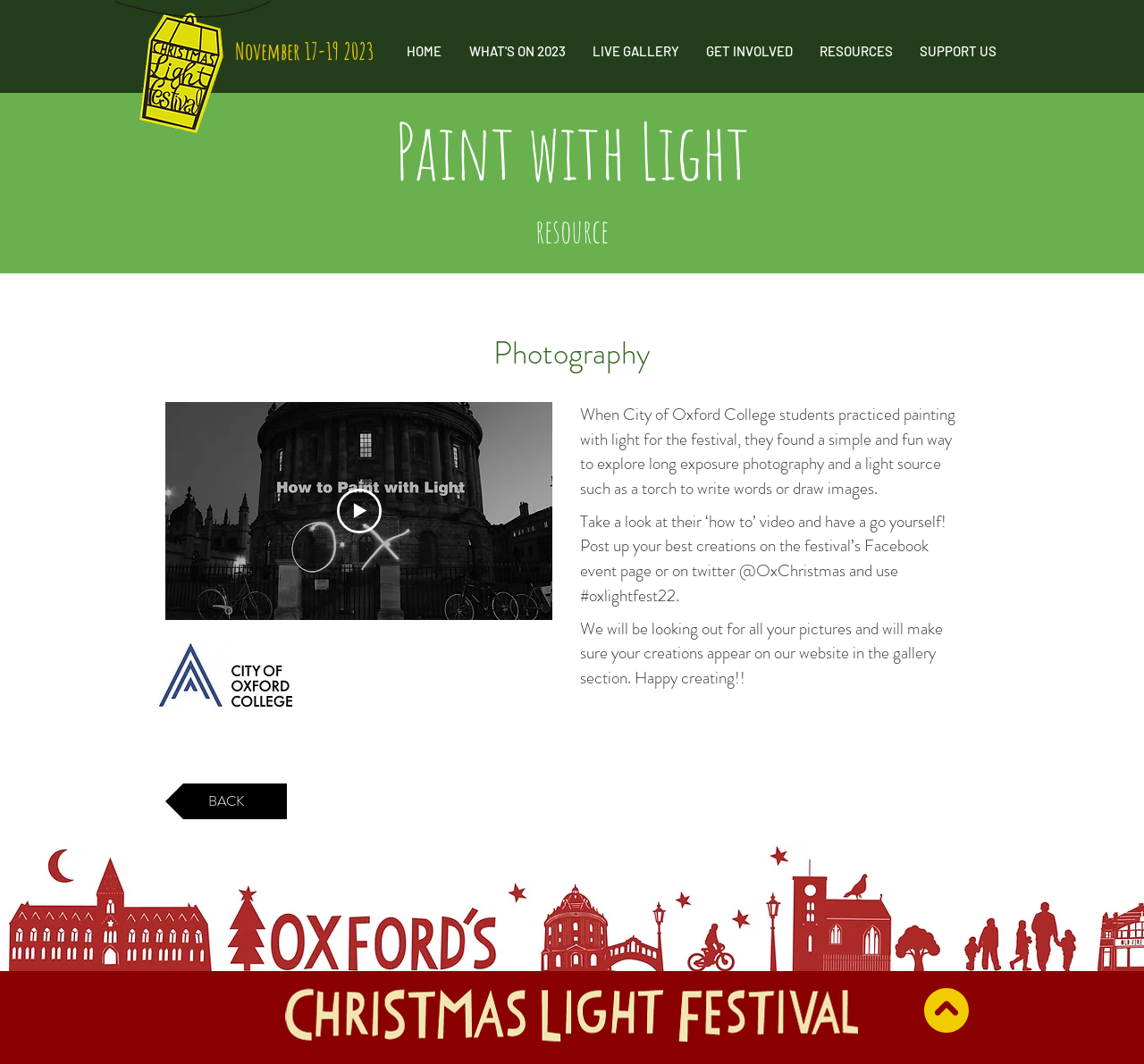Identify and provide the bounding box for the element described by: "WHAT'S ON 2023".

[0.398, 0.027, 0.506, 0.069]